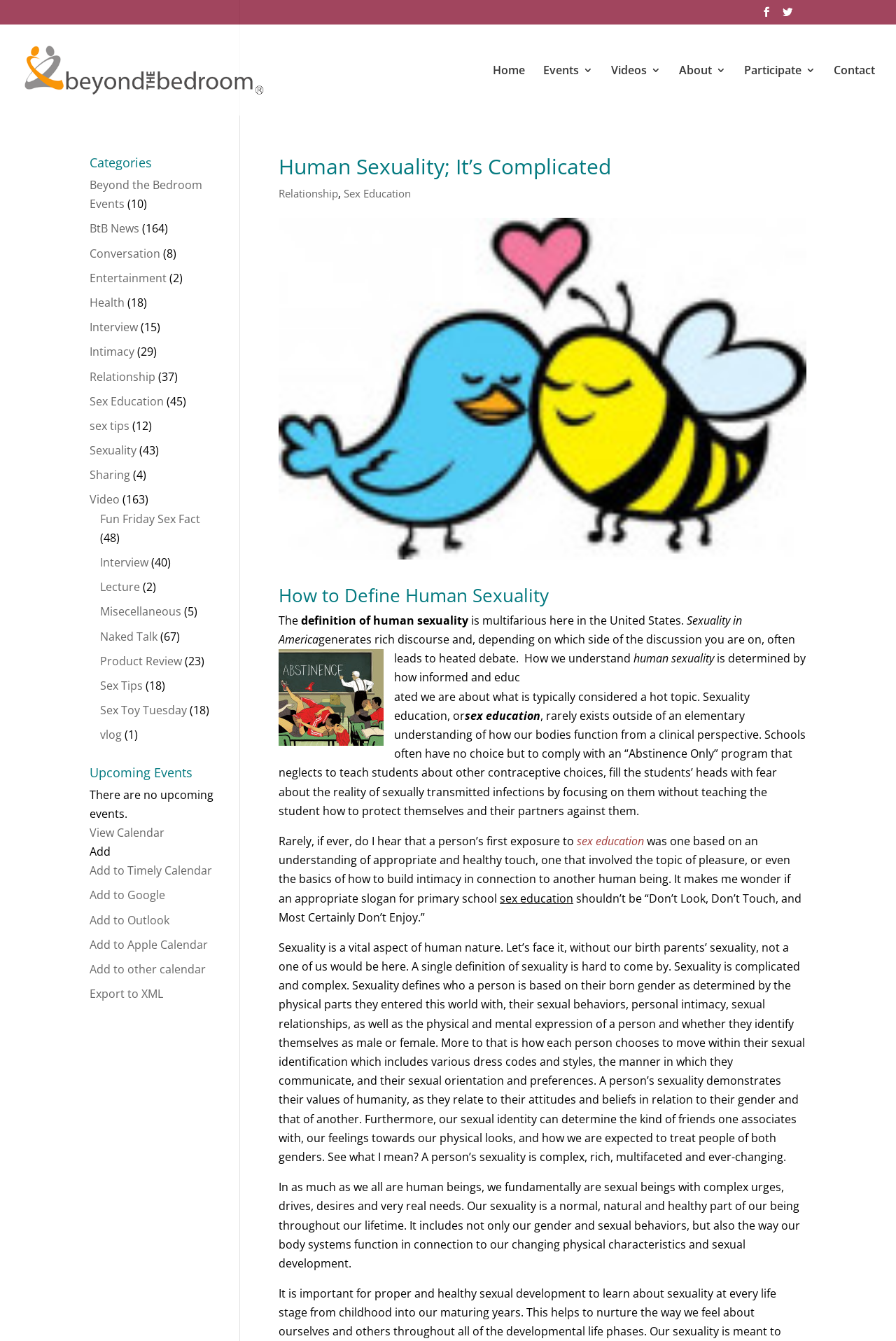Locate the bounding box coordinates of the element's region that should be clicked to carry out the following instruction: "Learn about 'Sex Education'". The coordinates need to be four float numbers between 0 and 1, i.e., [left, top, right, bottom].

[0.384, 0.139, 0.459, 0.149]